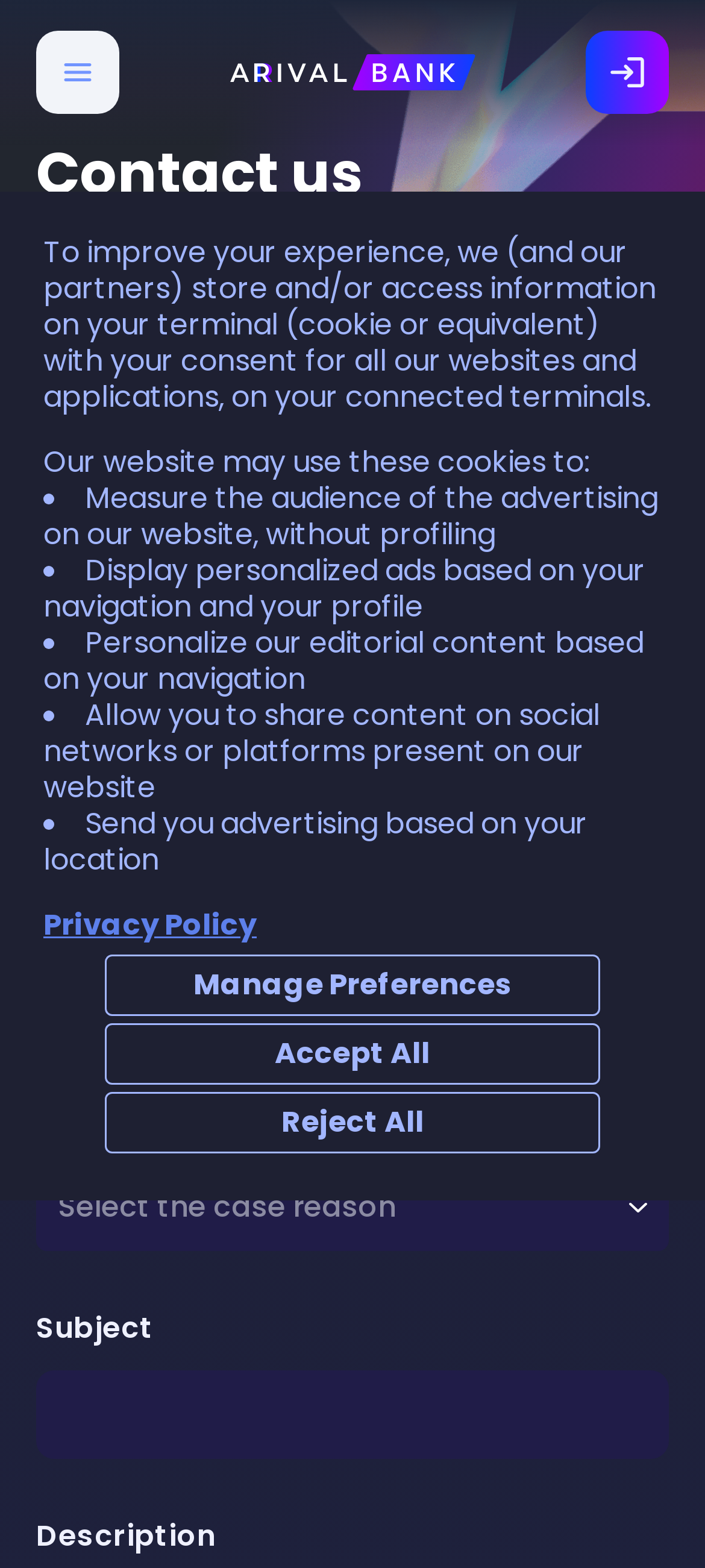Explain the contents of the webpage comprehensively.

The webpage is about business banking designed for global businesses, specifically the contact us page of Arival Bank. 

At the top of the page, there is a dialog box with a description about cookies and consent for storing information on the user's terminal. Below this dialog box, there are three buttons: "Manage Preferences", "Accept All", and "Reject All". 

On the top-right corner, there is a button "Arival Bank" with an image of the bank's logo. 

On the top-left corner, there is an image of the Arival Bank logo, and below it, there is a link "Arival Bank" with another image of the logo. 

The main content of the page is a contact form with several fields: "Contact Name", "Email", "Case Reason", "Subject", and "Description". Each field has a corresponding text box or dropdown menu. There is also a button "Contact sales" below the form.

The page has a heading "Contact us" at the top, and there are several images of the Arival Bank logo scattered throughout the page.